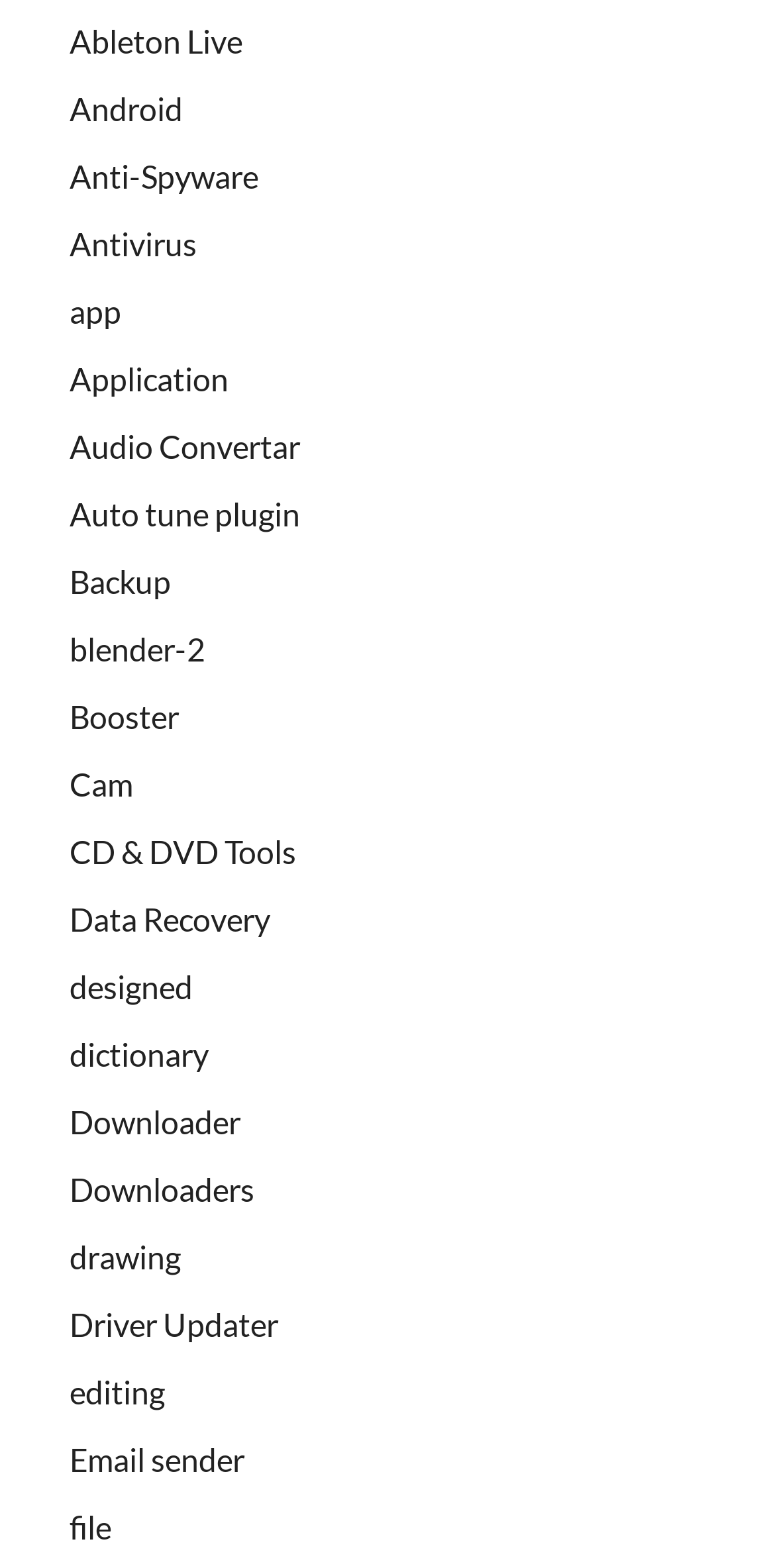Pinpoint the bounding box coordinates of the clickable element needed to complete the instruction: "Click on Ableton Live". The coordinates should be provided as four float numbers between 0 and 1: [left, top, right, bottom].

[0.09, 0.014, 0.313, 0.038]